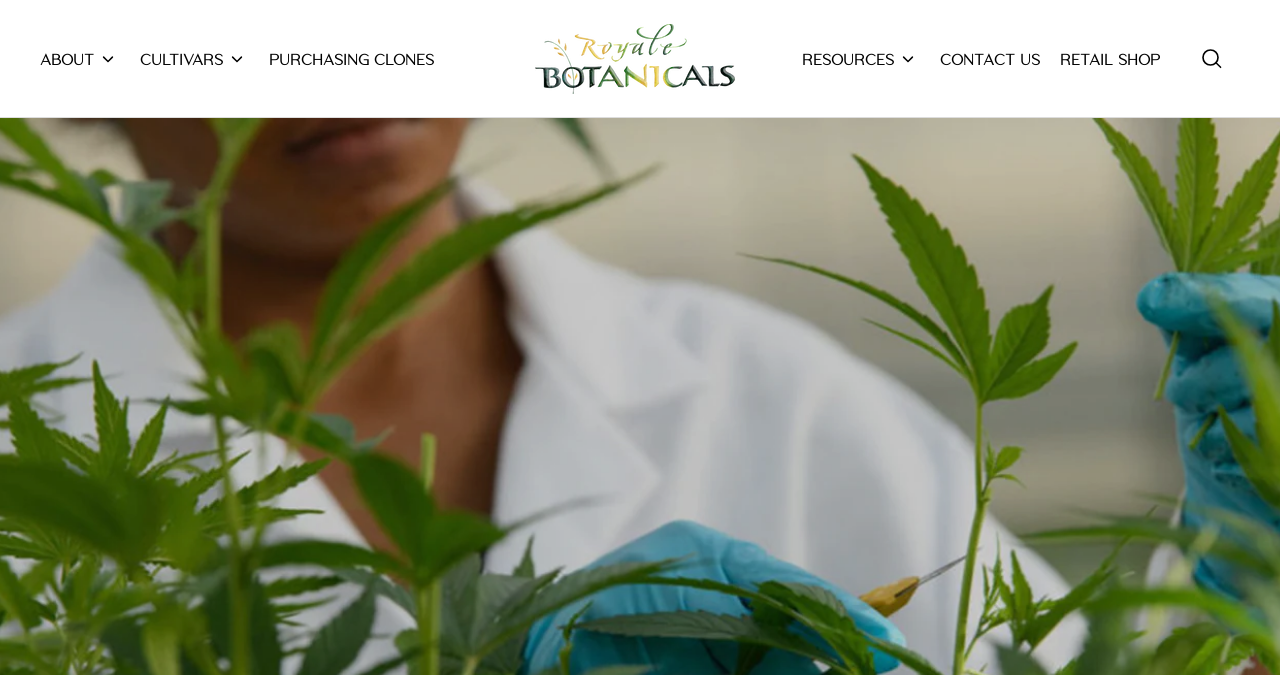Could you please study the image and provide a detailed answer to the question:
How many main links are there in the navigation menu?

I counted the number of main links in the navigation menu, excluding the submenu buttons. There are 7 links: 'ABOUT', 'CULTIVARS', 'PURCHASING CLONES', 'RESOURCES', 'CONTACT US', 'RETAIL SHOP', and 'Search'.